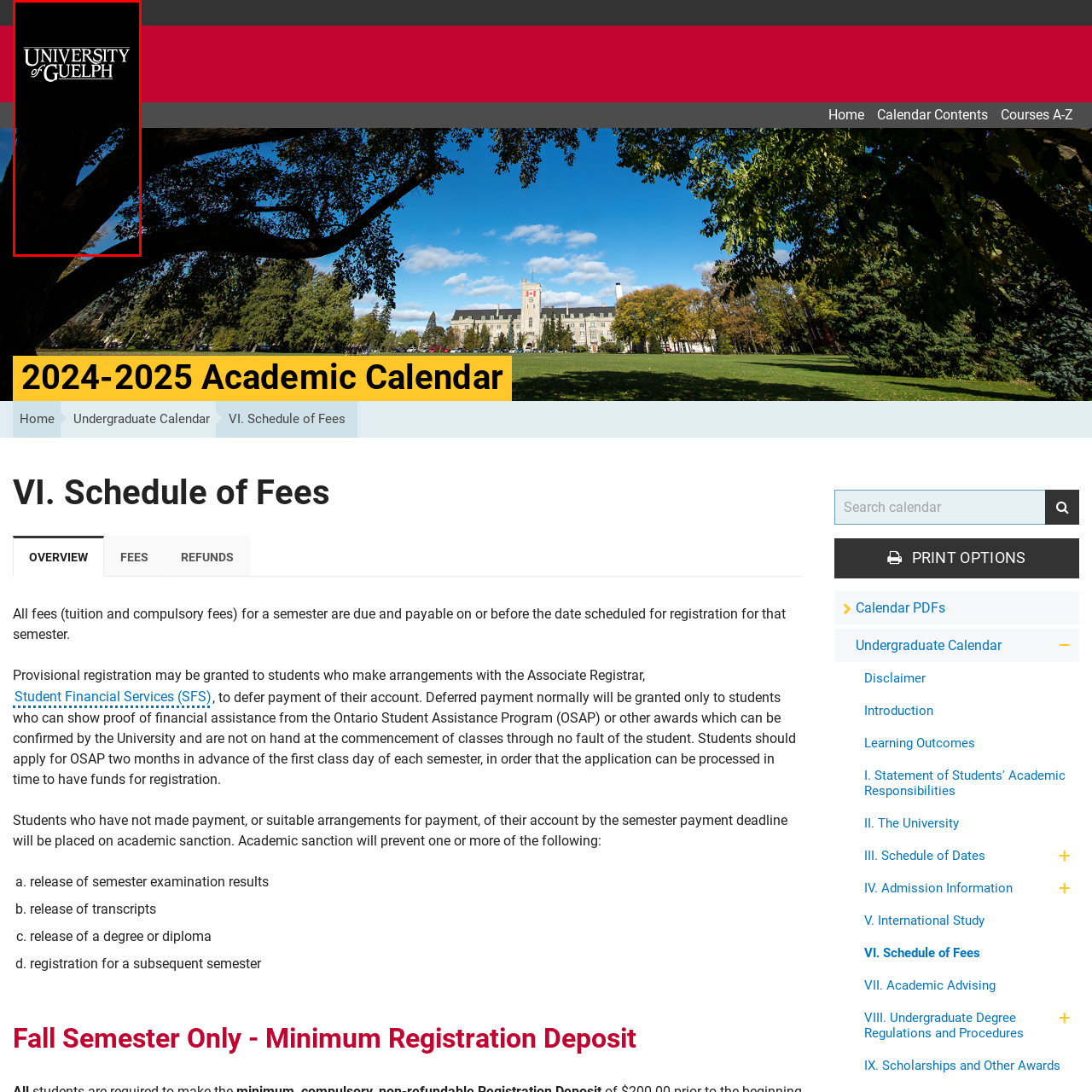Articulate a detailed narrative of what is visible inside the red-delineated region of the image.

This image features the logo of the University of Guelph, prominently displayed against a black background. The words "University of" are shown in a stylized font above the name "Guelph," which is set in a larger, bolder typeface. The image suggests a connection to the academic community, emphasizing the university's identity. The greenery visible in the background creates a serene and inviting atmosphere, indicative of the campus environment. This logo serves as a visual representation of the university's commitment to education and community engagement, likely appearing in the context of the "VI. Schedule of Fees" section within the 2024-2025 academic calendar.